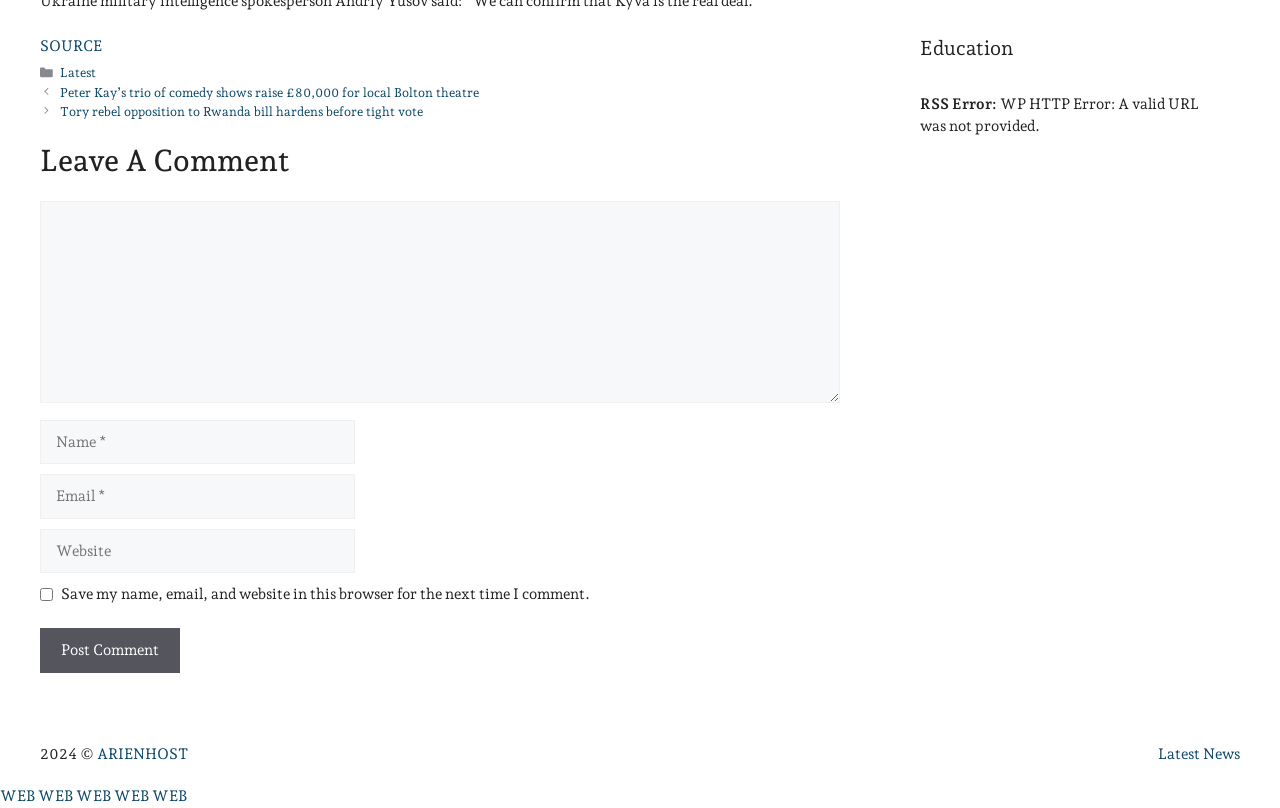Can you show the bounding box coordinates of the region to click on to complete the task described in the instruction: "Click on the 'Latest News' link"?

[0.905, 0.922, 0.969, 0.944]